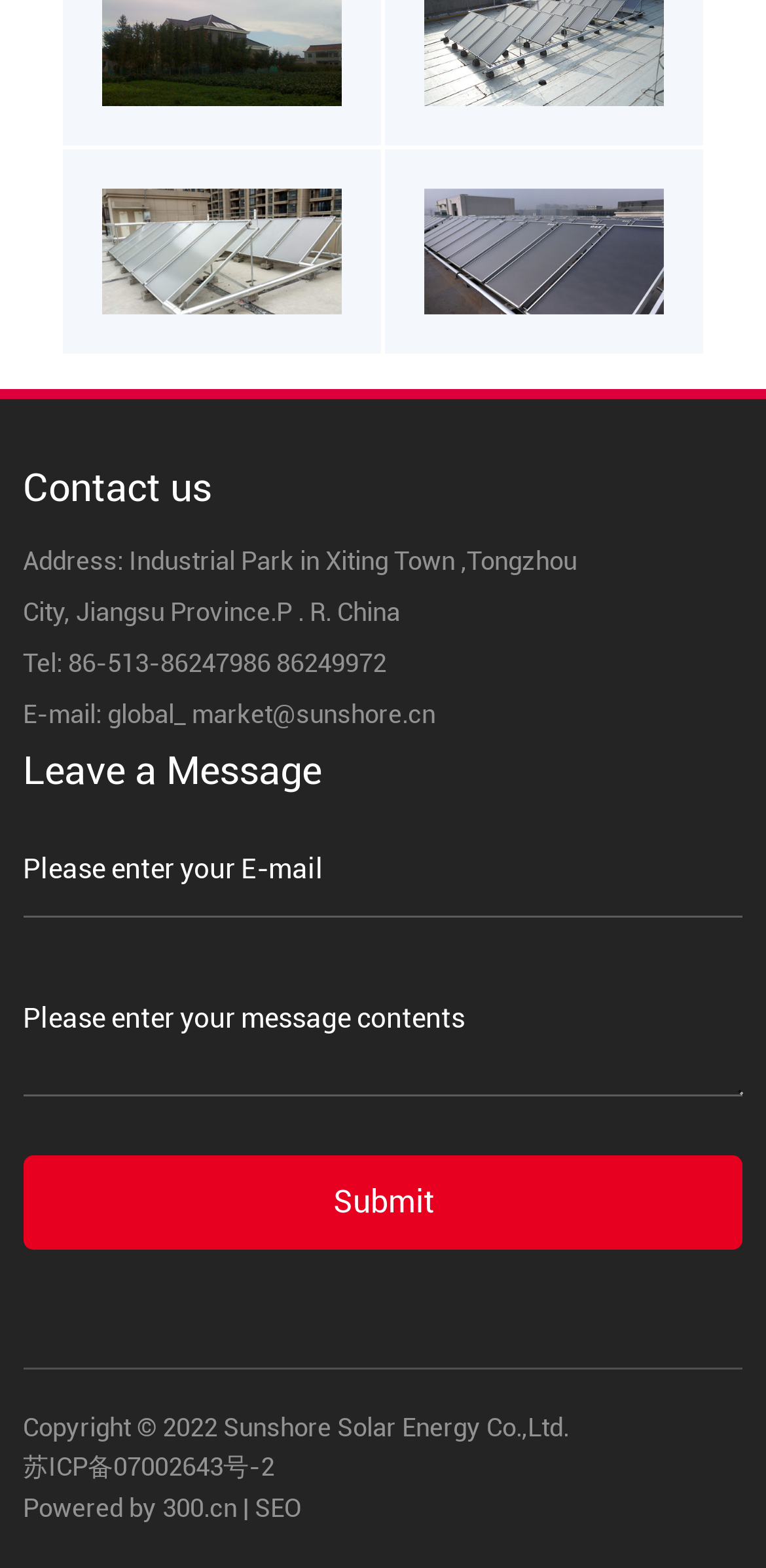Identify the bounding box coordinates for the region to click in order to carry out this instruction: "Visit the website of Sunshore Solar Energy Co.,Ltd.". Provide the coordinates using four float numbers between 0 and 1, formatted as [left, top, right, bottom].

[0.03, 0.923, 0.97, 0.949]